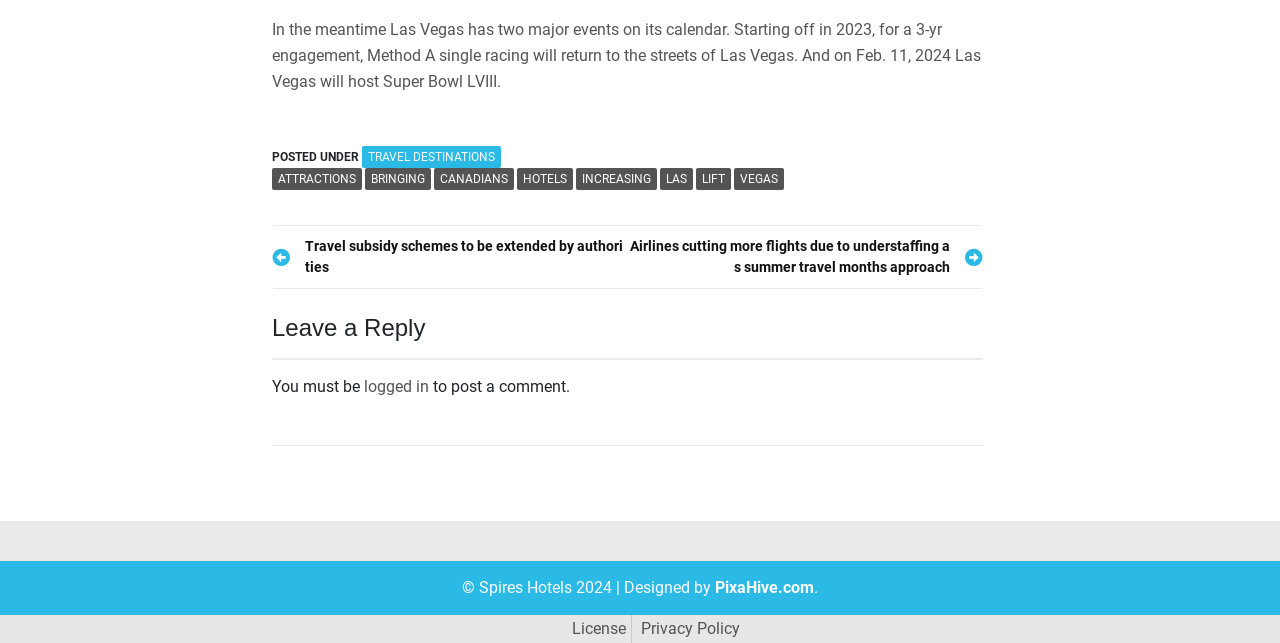Identify the bounding box of the HTML element described here: "Travel Destinations". Provide the coordinates as four float numbers between 0 and 1: [left, top, right, bottom].

[0.283, 0.227, 0.391, 0.261]